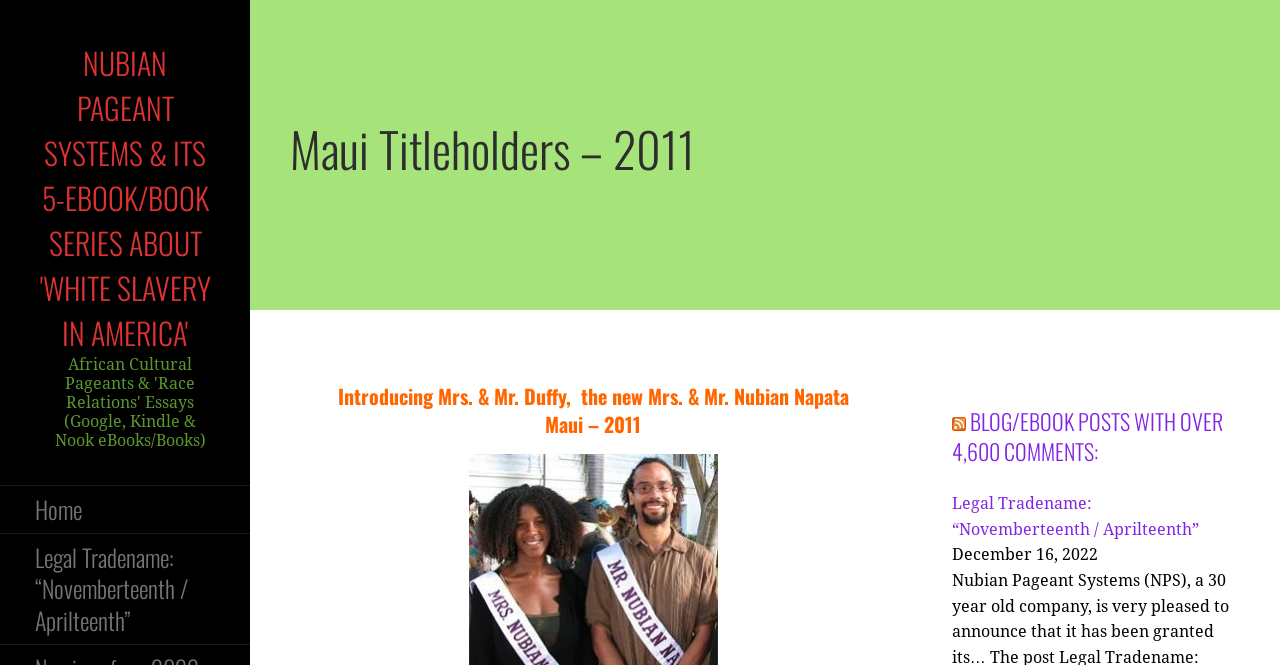What is the name of the legal tradename?
Answer the question in as much detail as possible.

The question is asking about the name of the legal tradename mentioned on the webpage. By looking at the link 'Legal Tradename: “Novemberteenth / Aprilteenth”', we can determine that the name of the legal tradename is Novemberteenth / Aprilteenth.